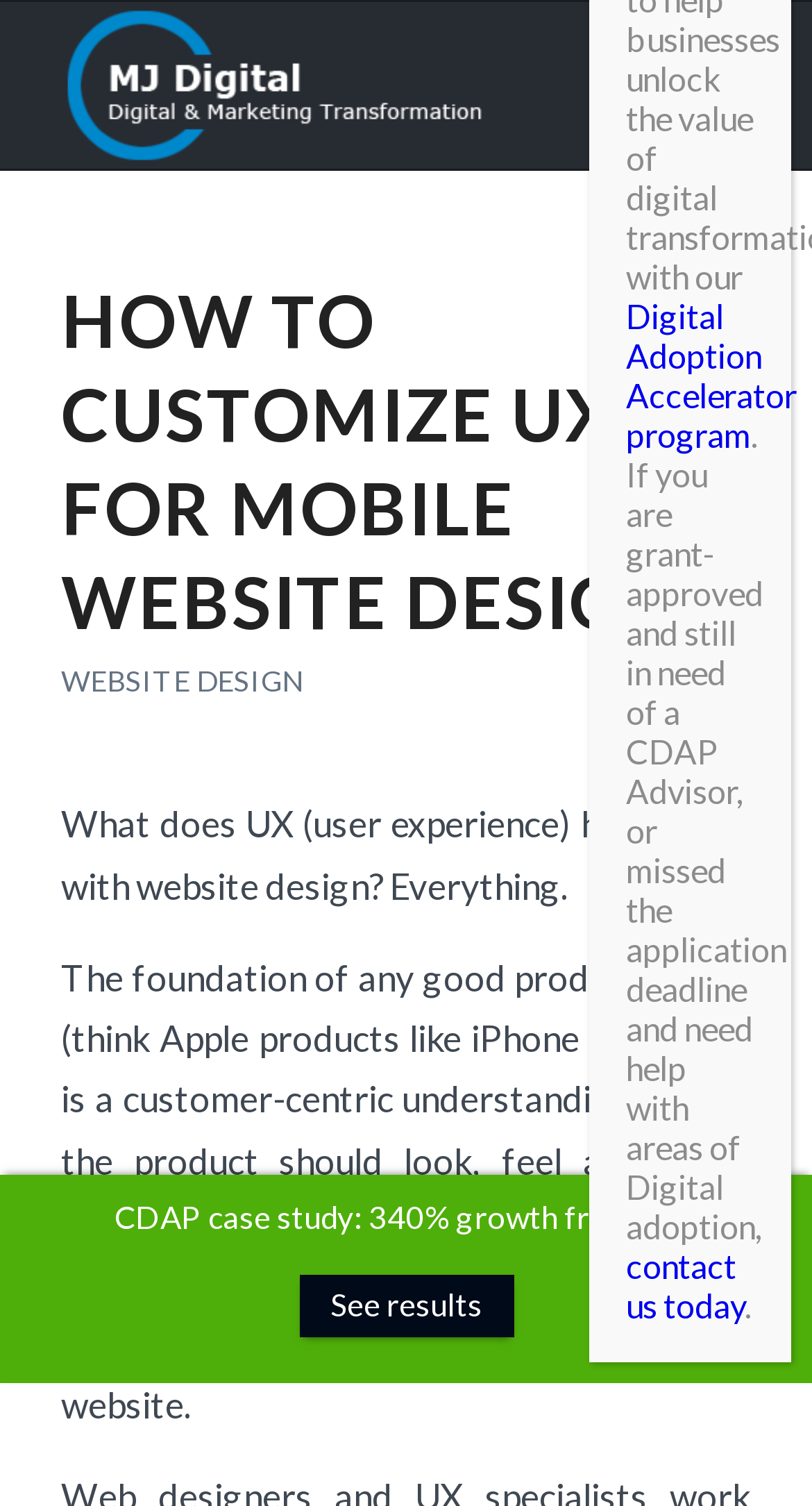Provide an in-depth caption for the webpage.

This webpage is about website design archives, specifically focusing on marketing transformation and digital aspects. At the top left, there is a logo image with the text "MJ Digital | Marketing Transformation & Digital" which is also a link. Next to it, on the top right, there is a search menu item and a menu link. 

Below the top section, there is a header area that spans the entire width of the page. It contains a heading that reads "HOW TO CUSTOMIZE UX FOR MOBILE WEBSITE DESIGN" which is also a link. Below the heading, there is a link to "WEBSITE DESIGN". 

Following the header area, there are two paragraphs of text. The first paragraph explains the importance of user experience in website design, and the second paragraph elaborates on the psychology behind good UX and its application in website design.

On the right side of the page, near the bottom, there are several links, including "Close", "CDAP case study: 340% growth from SEO", and "See results". The "See results" link is accompanied by two more links: "Digital Adoption Accelerator program" and "contact us today".